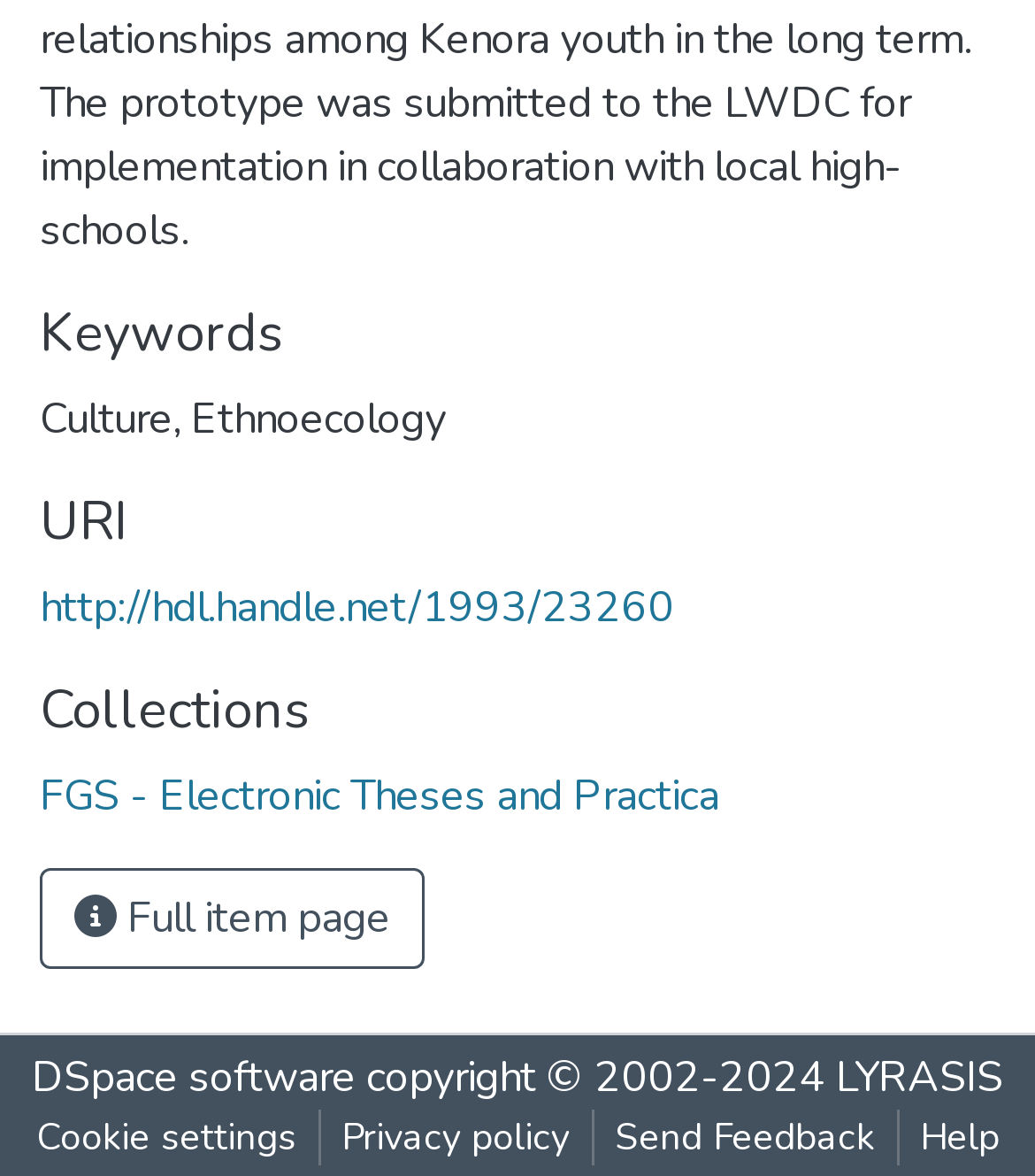Based on the element description: "http://hdl.handle.net/1993/23260", identify the UI element and provide its bounding box coordinates. Use four float numbers between 0 and 1, [left, top, right, bottom].

[0.038, 0.491, 0.651, 0.541]